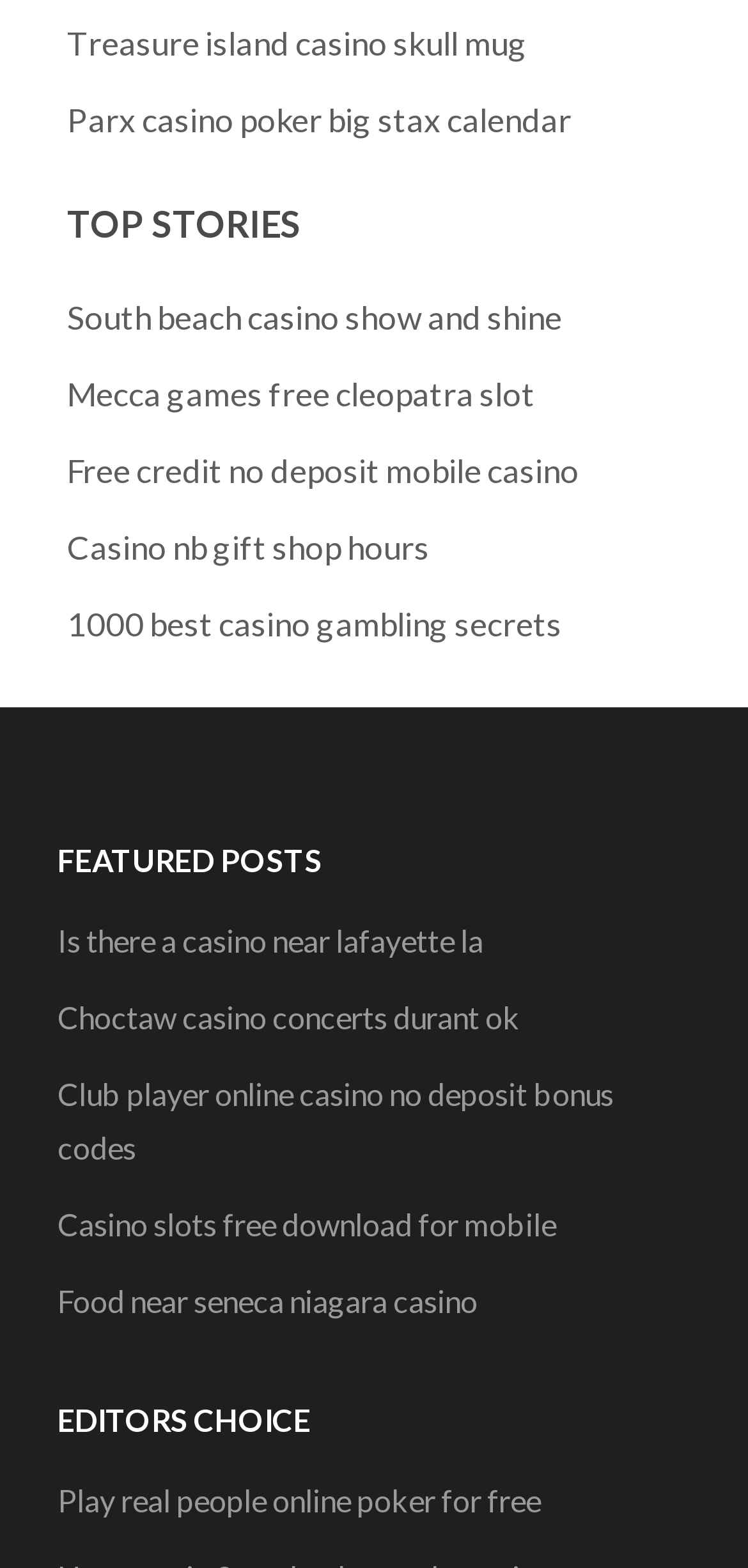Can you provide the bounding box coordinates for the element that should be clicked to implement the instruction: "Check Editors Choice"?

[0.077, 0.879, 0.923, 0.933]